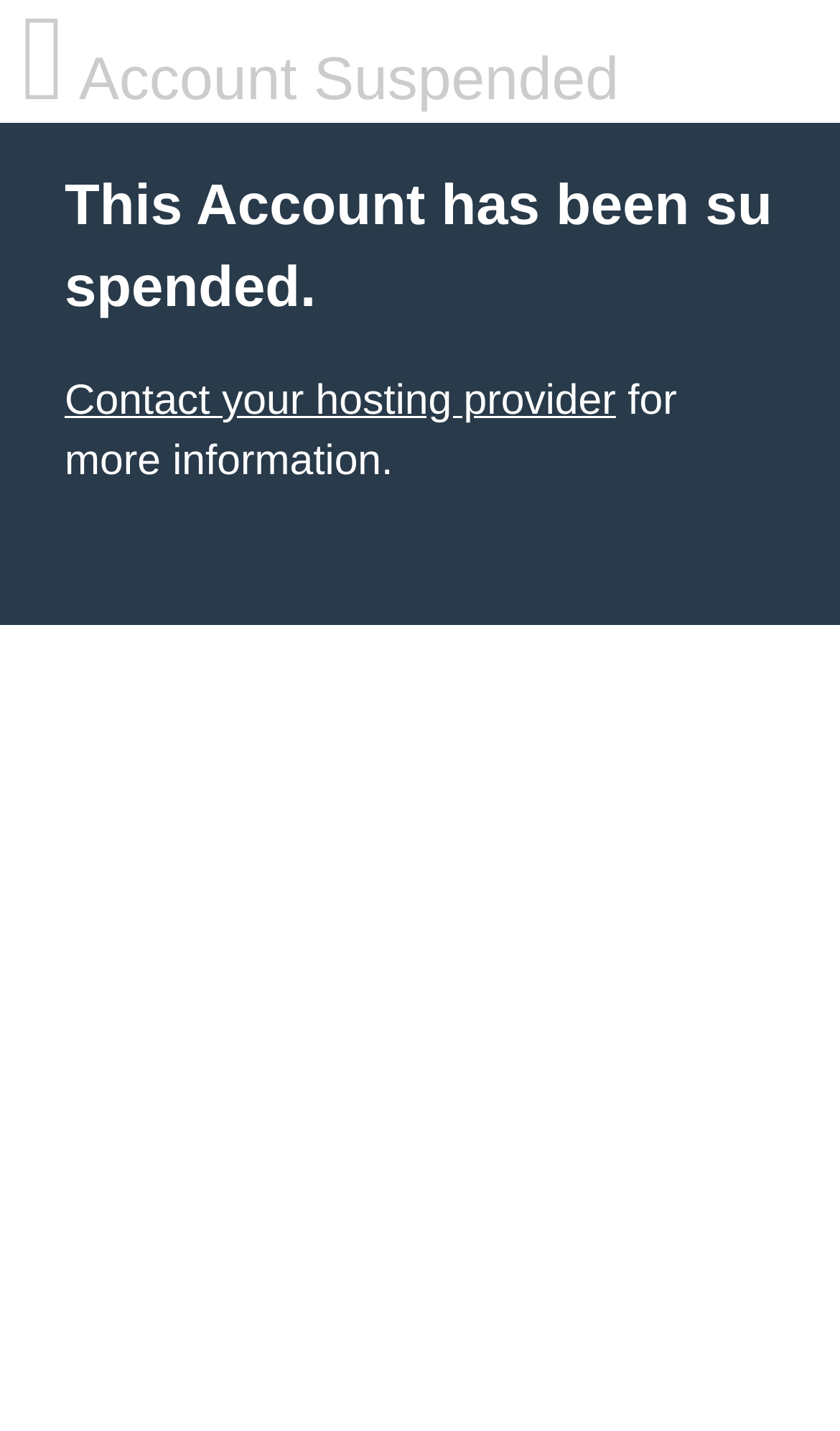Find the UI element described as: "Contact your hosting provider" and predict its bounding box coordinates. Ensure the coordinates are four float numbers between 0 and 1, [left, top, right, bottom].

[0.077, 0.264, 0.733, 0.297]